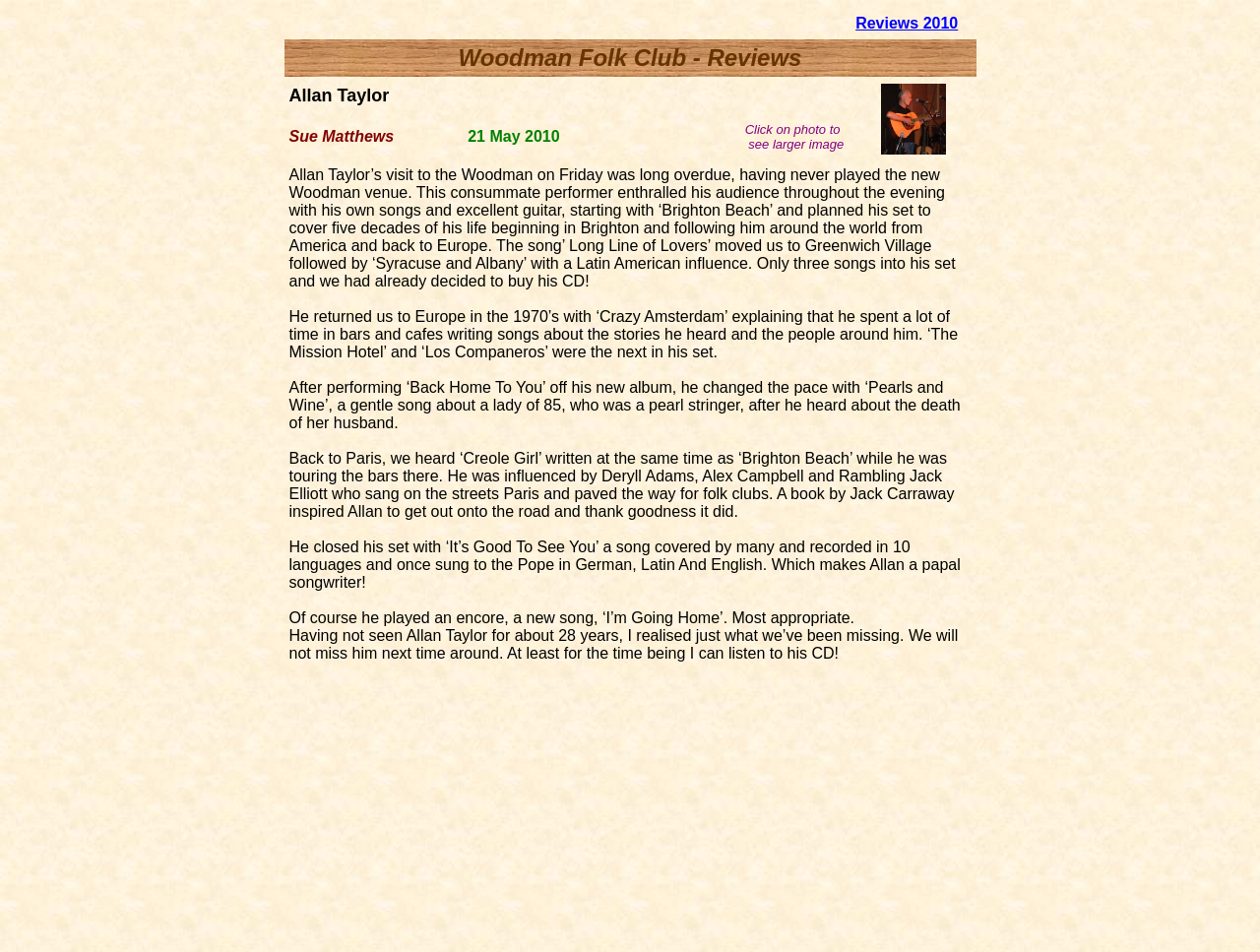Use one word or a short phrase to answer the question provided: 
How many reviews are on this page?

1